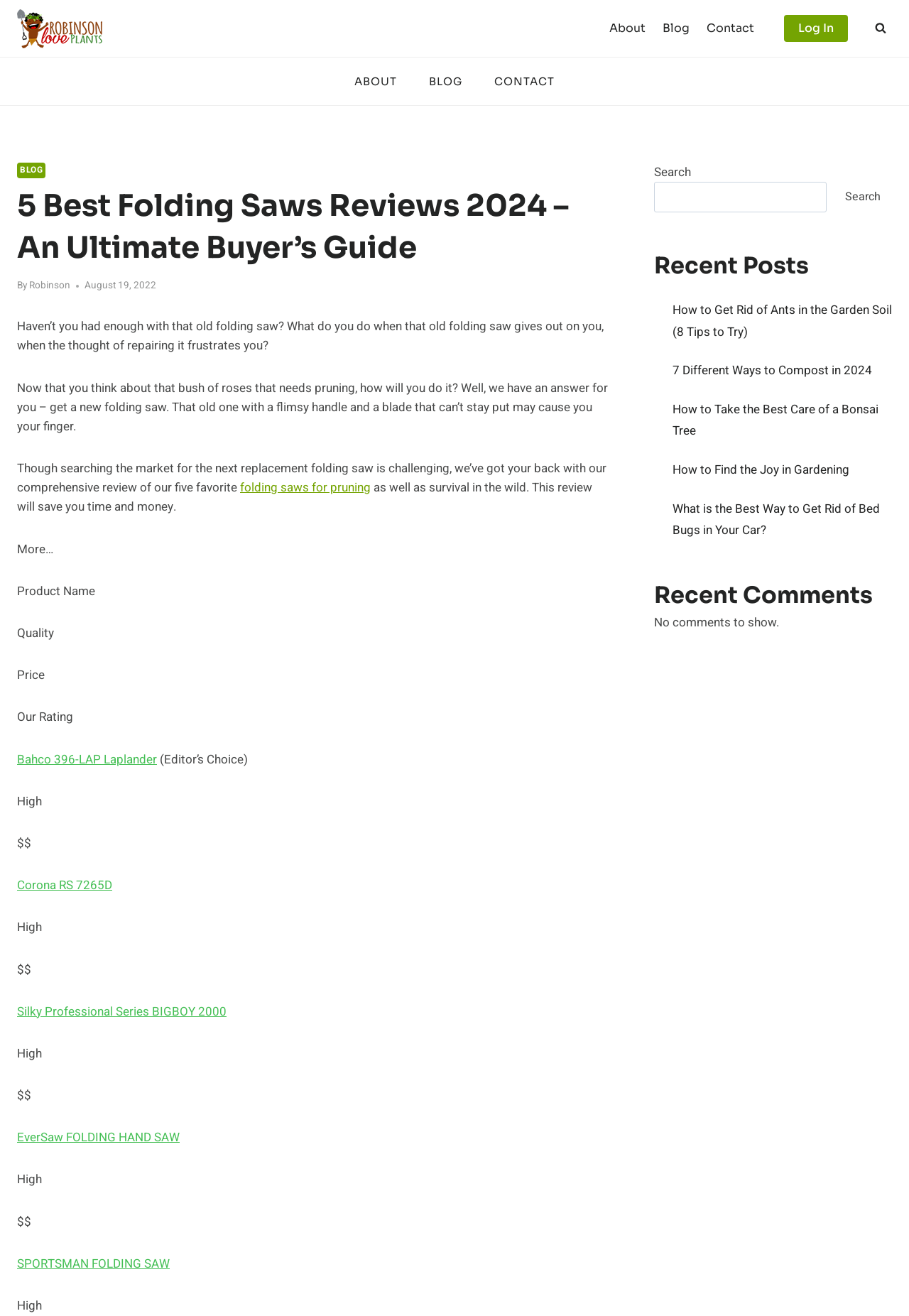Please determine the bounding box coordinates of the section I need to click to accomplish this instruction: "Click on the 'About' link".

[0.661, 0.01, 0.72, 0.034]